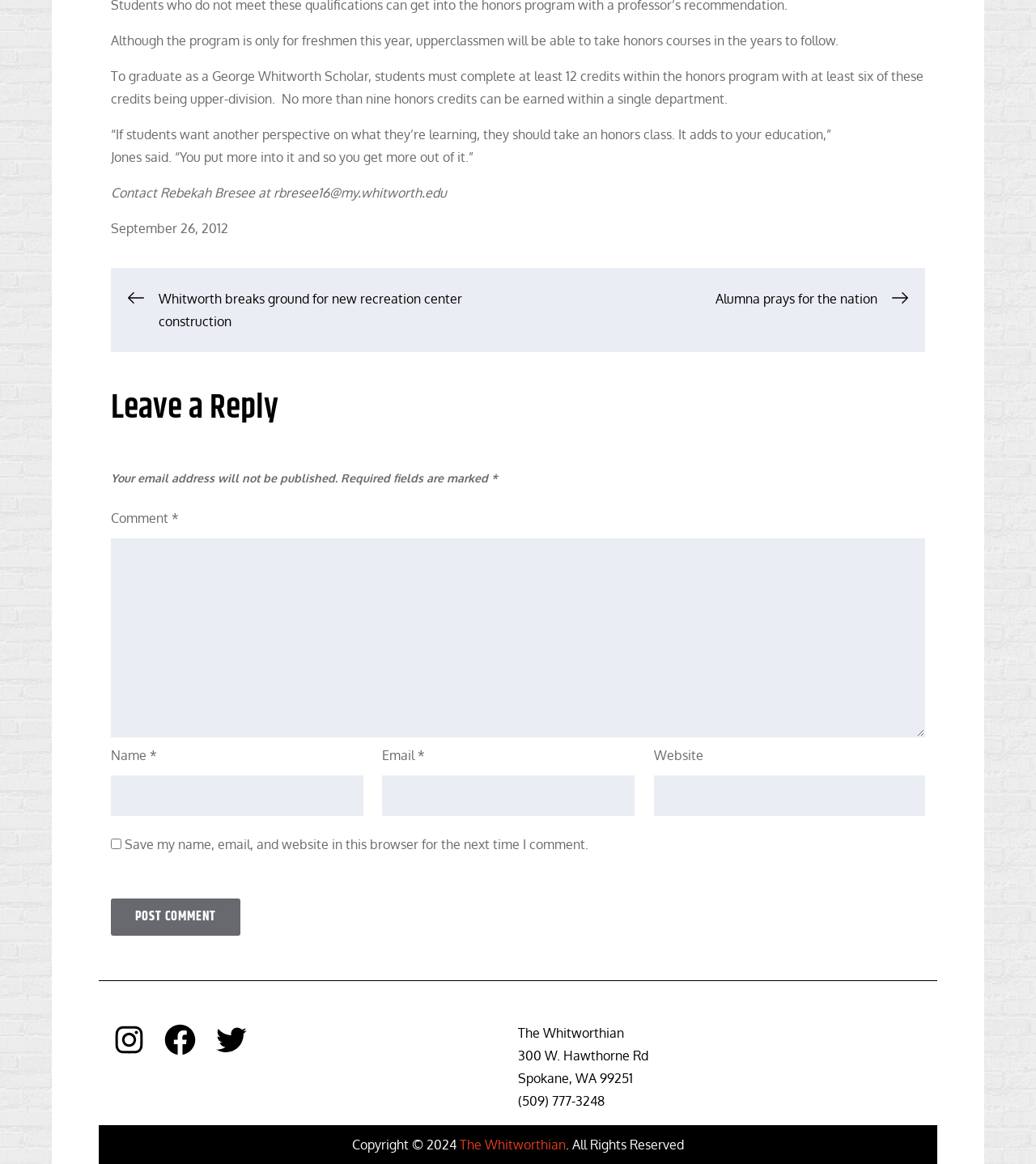Please determine the bounding box coordinates for the element with the description: "parent_node: Website name="url"".

[0.631, 0.666, 0.893, 0.701]